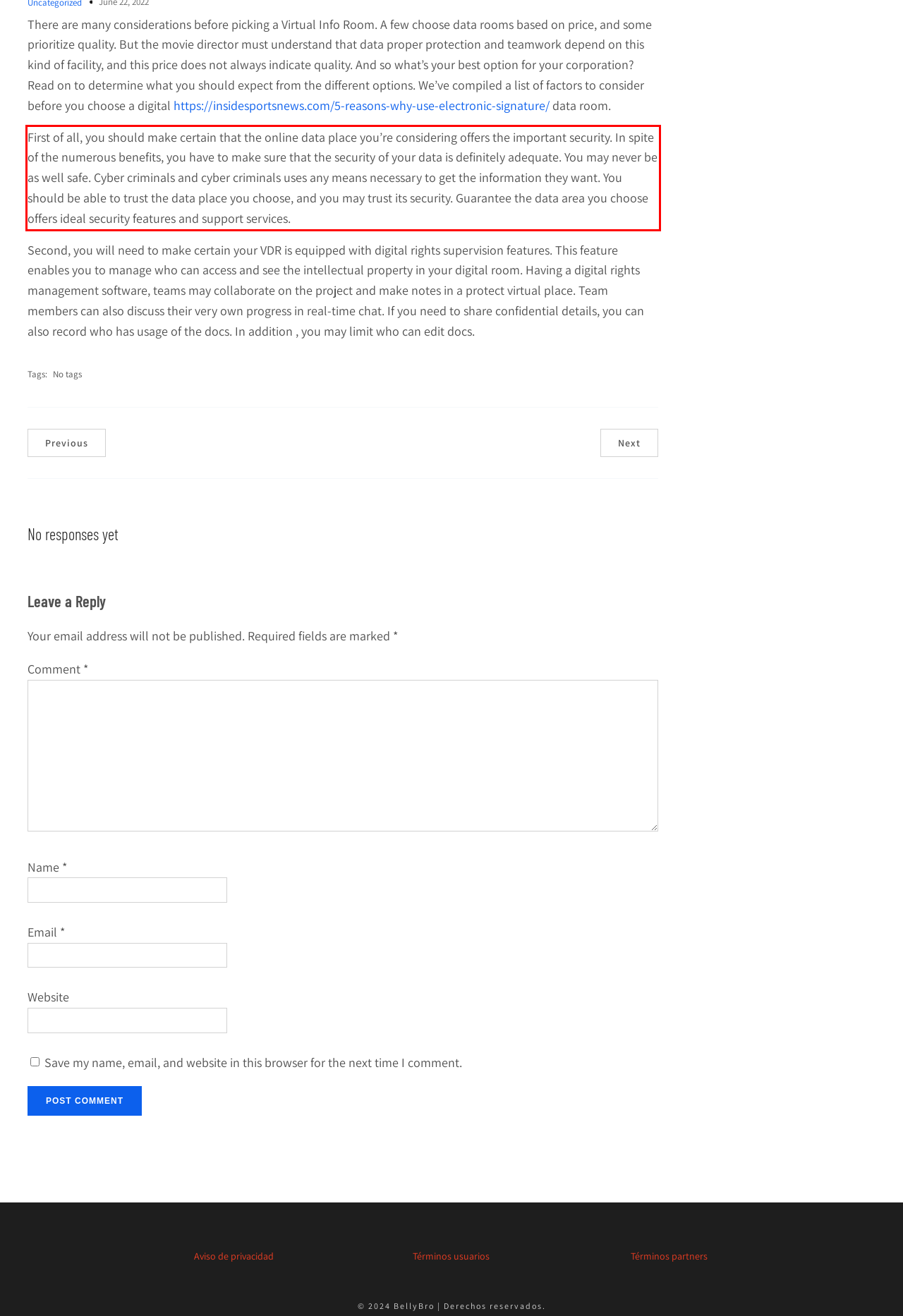Using the webpage screenshot, recognize and capture the text within the red bounding box.

First of all, you should make certain that the online data place you’re considering offers the important security. In spite of the numerous benefits, you have to make sure that the security of your data is definitely adequate. You may never be as well safe. Cyber criminals and cyber criminals uses any means necessary to get the information they want. You should be able to trust the data place you choose, and you may trust its security. Guarantee the data area you choose offers ideal security features and support services.